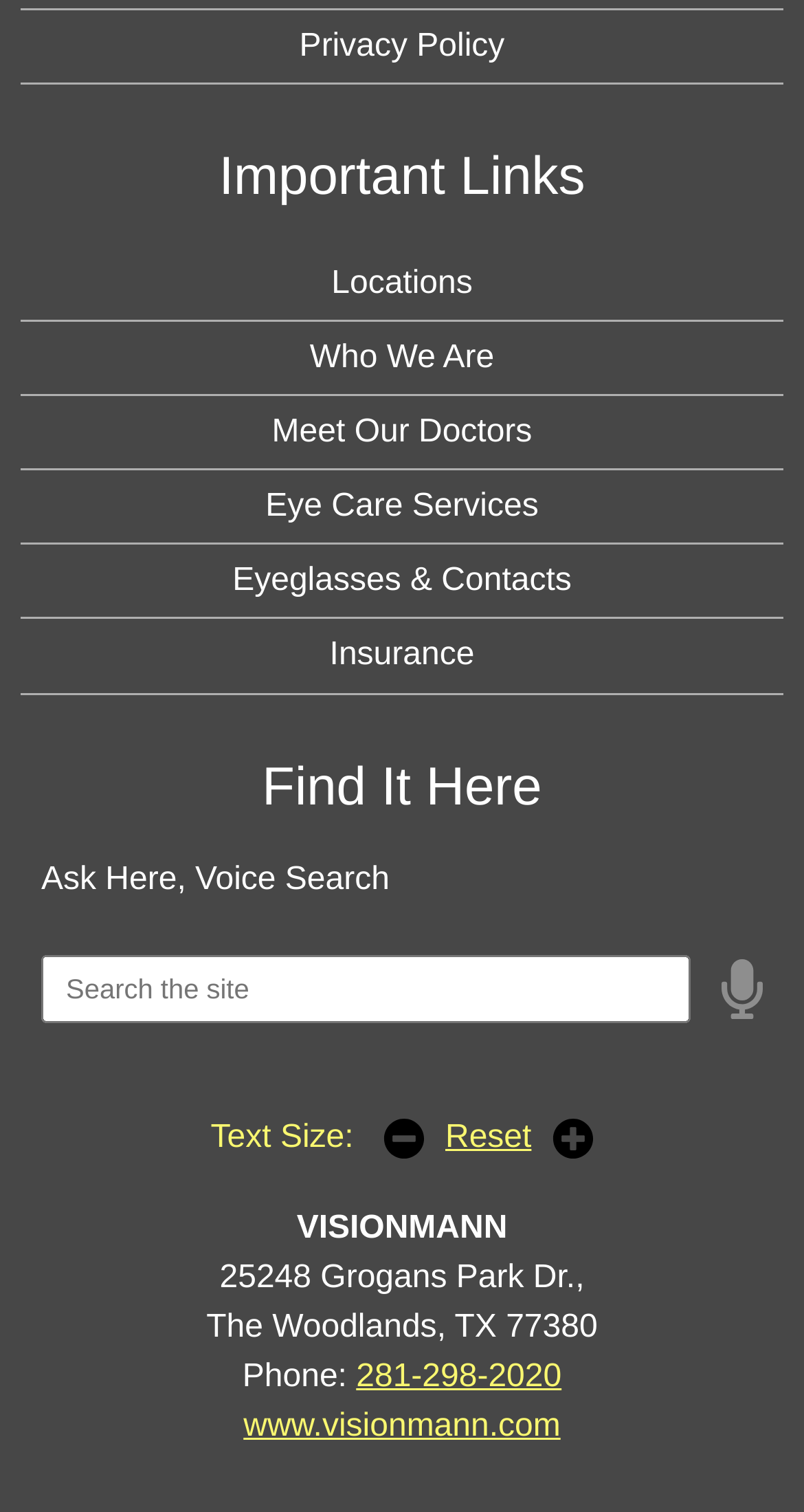From the webpage screenshot, identify the region described by Privacy Policy. Provide the bounding box coordinates as (top-left x, top-left y, bottom-right x, bottom-right y), with each value being a floating point number between 0 and 1.

[0.026, 0.006, 0.974, 0.054]